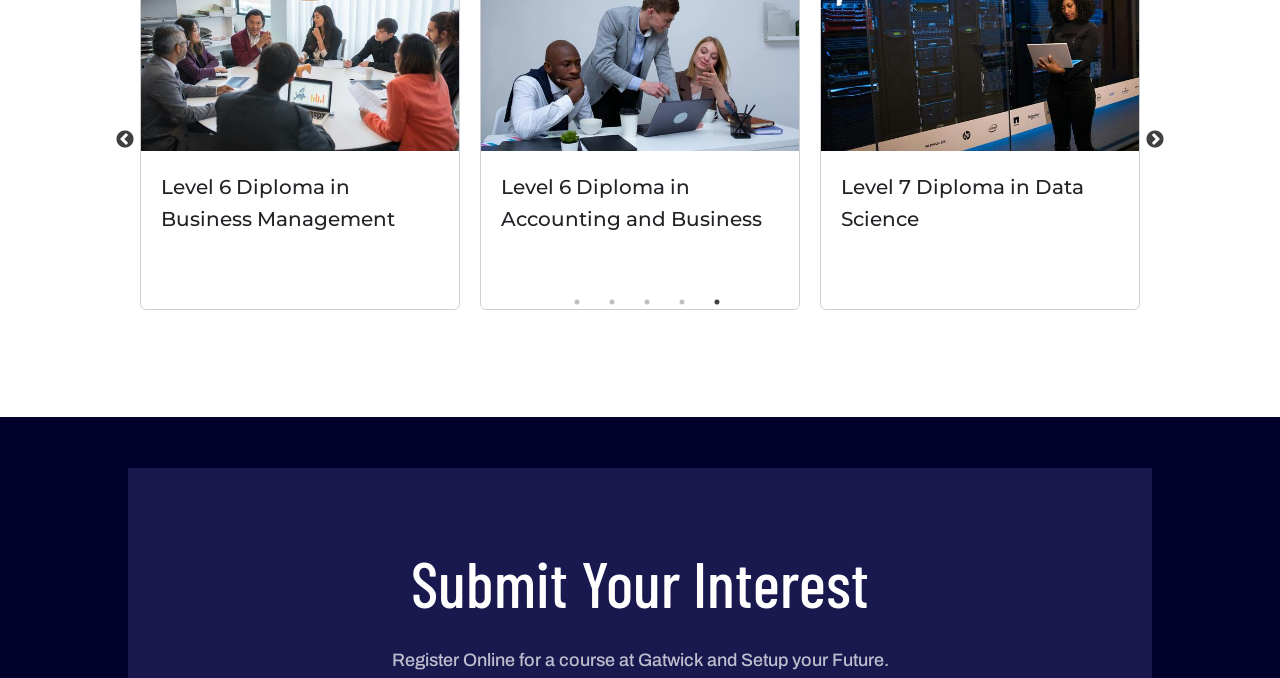Locate the bounding box coordinates of the element that should be clicked to execute the following instruction: "Choose the 2 of 2 tab".

[0.47, 0.43, 0.486, 0.46]